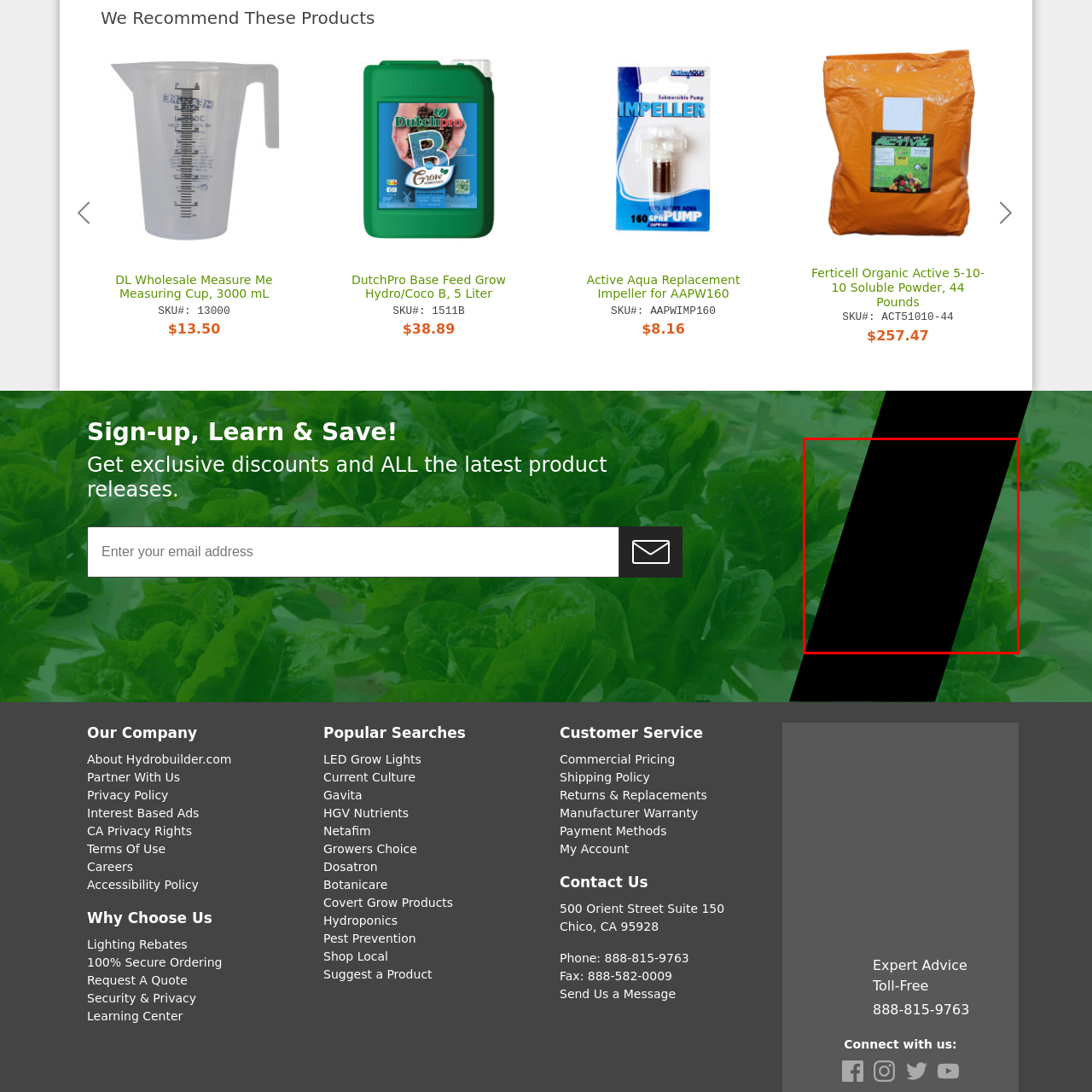Give an in-depth description of the image highlighted with the red boundary.

The image features a vibrant green backdrop, likely depicting lush plant life that evokes a sense of nature and growth. This visual aligns with themes of gardening and hydroponics, commonly associated with the products and services offered by Hydrobuilder.com, a retailer specializing in grow lights, hydroponics, and garden supplies. The composition suggests a connection to sustainable practices and healthy living, inviting viewers to explore the benefits of growing their own plants. The overall aesthetic is one that promotes an eco-friendly lifestyle and encourages engagement with the gardening community.